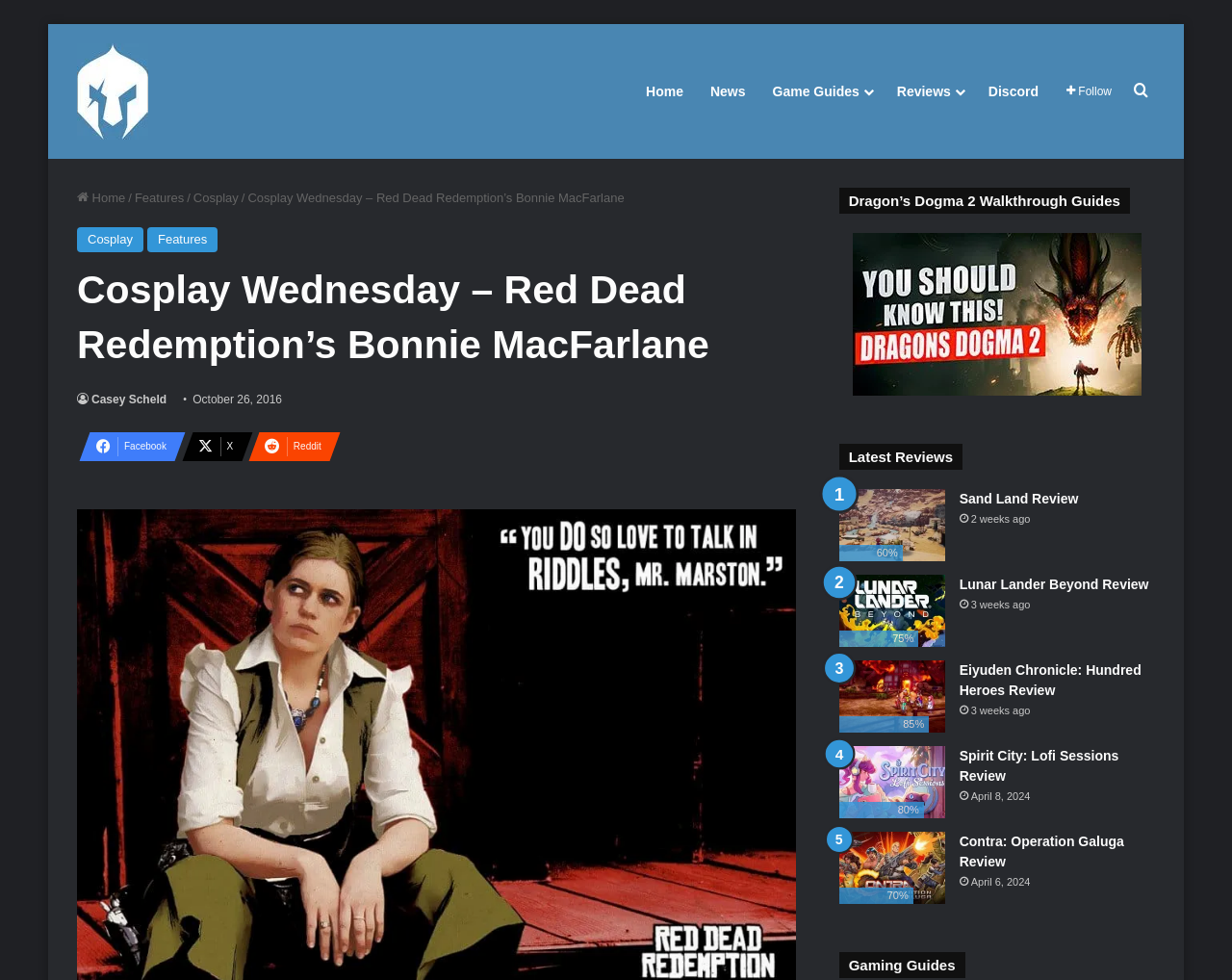For the following element description, predict the bounding box coordinates in the format (top-left x, top-left y, bottom-right x, bottom-right y). All values should be floating point numbers between 0 and 1. Description: Game Guides

[0.614, 0.025, 0.715, 0.162]